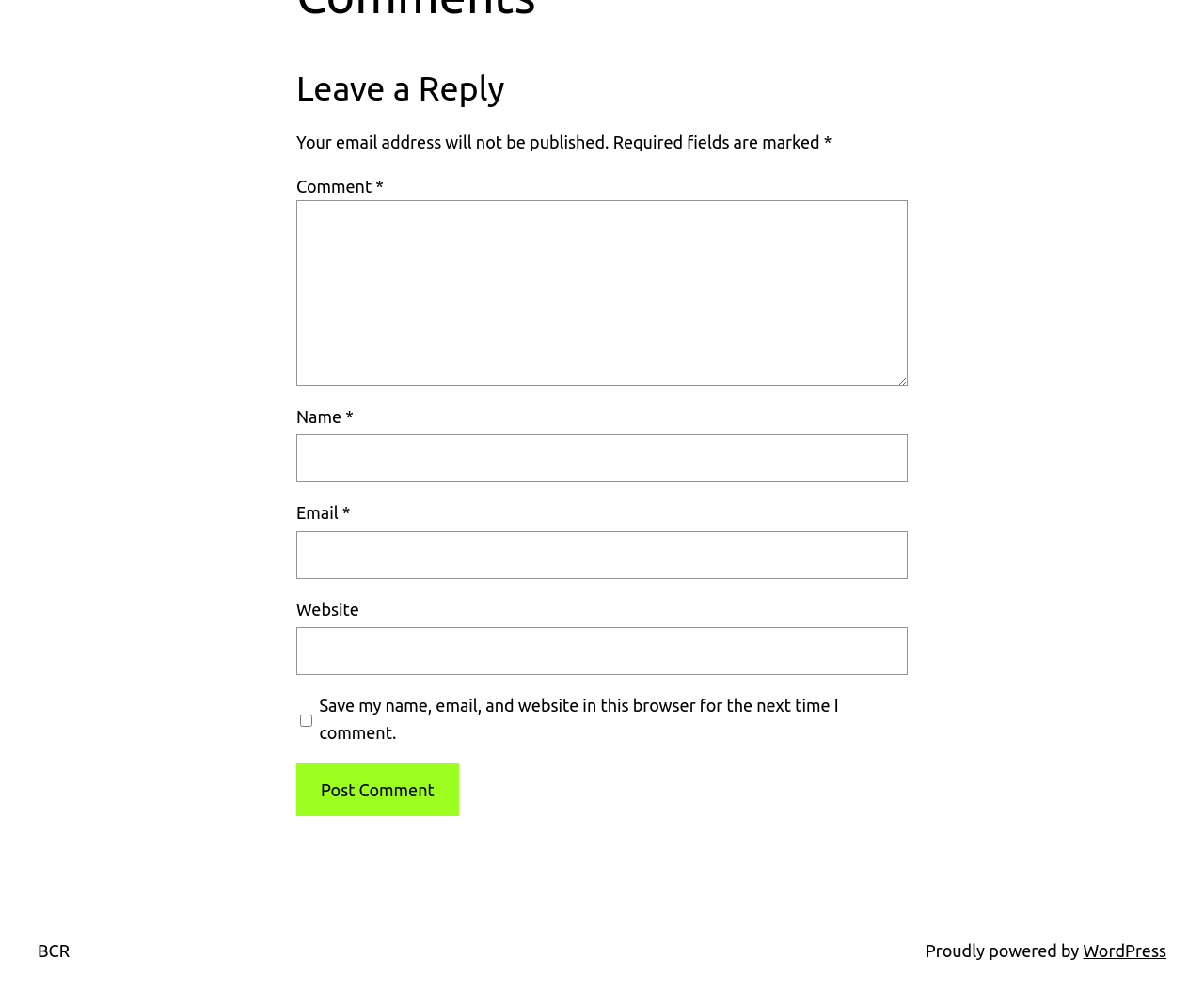Could you specify the bounding box coordinates for the clickable section to complete the following instruction: "Visit WordPress"?

[0.9, 0.936, 0.969, 0.955]